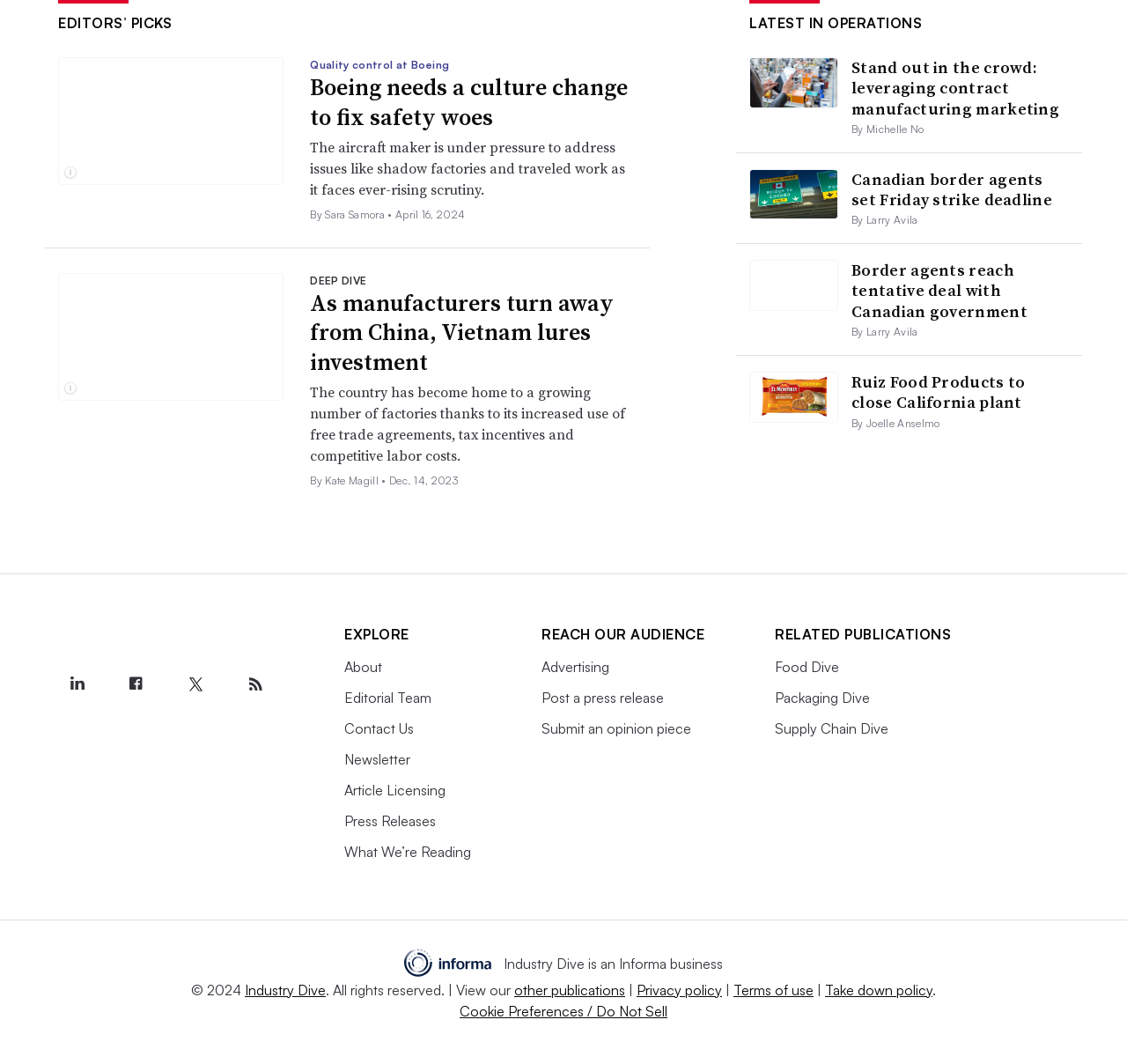Using the provided description Industry Dive, find the bounding box coordinates for the UI element. Provide the coordinates in (top-left x, top-left y, bottom-right x, bottom-right y) format, ensuring all values are between 0 and 1.

[0.217, 0.922, 0.289, 0.939]